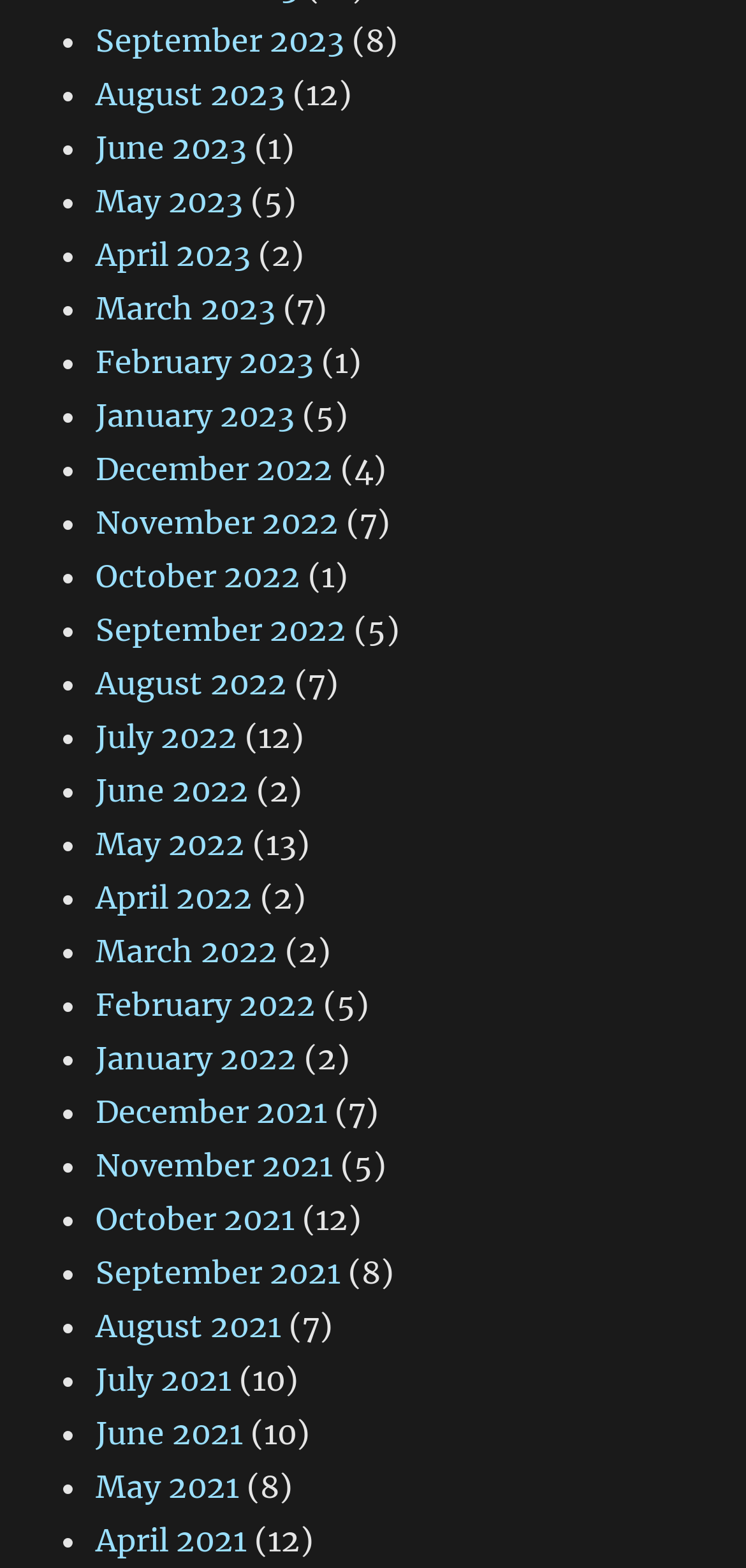How many items are listed for June 2022?
Look at the screenshot and give a one-word or phrase answer.

2